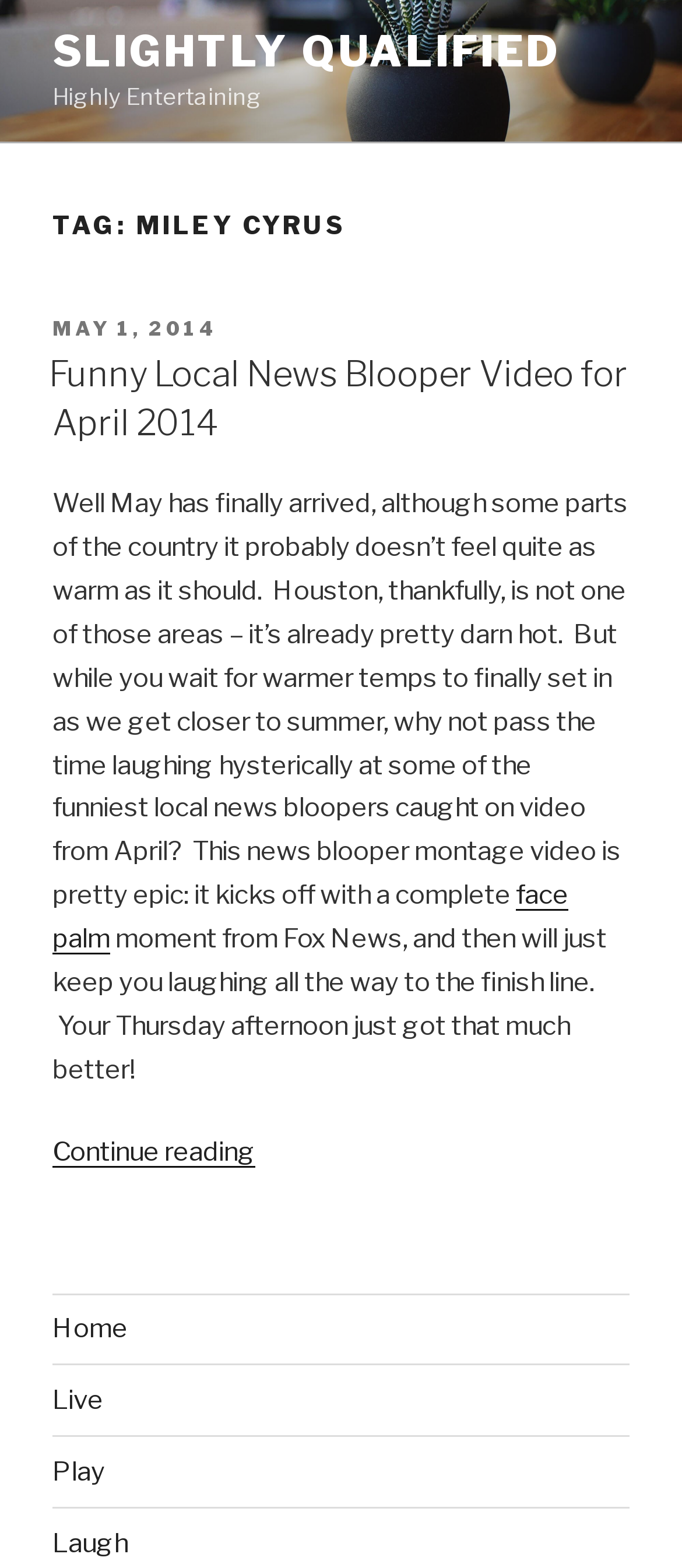Please identify the bounding box coordinates of the element I should click to complete this instruction: 'Go to 'Home''. The coordinates should be given as four float numbers between 0 and 1, like this: [left, top, right, bottom].

[0.077, 0.837, 0.187, 0.857]